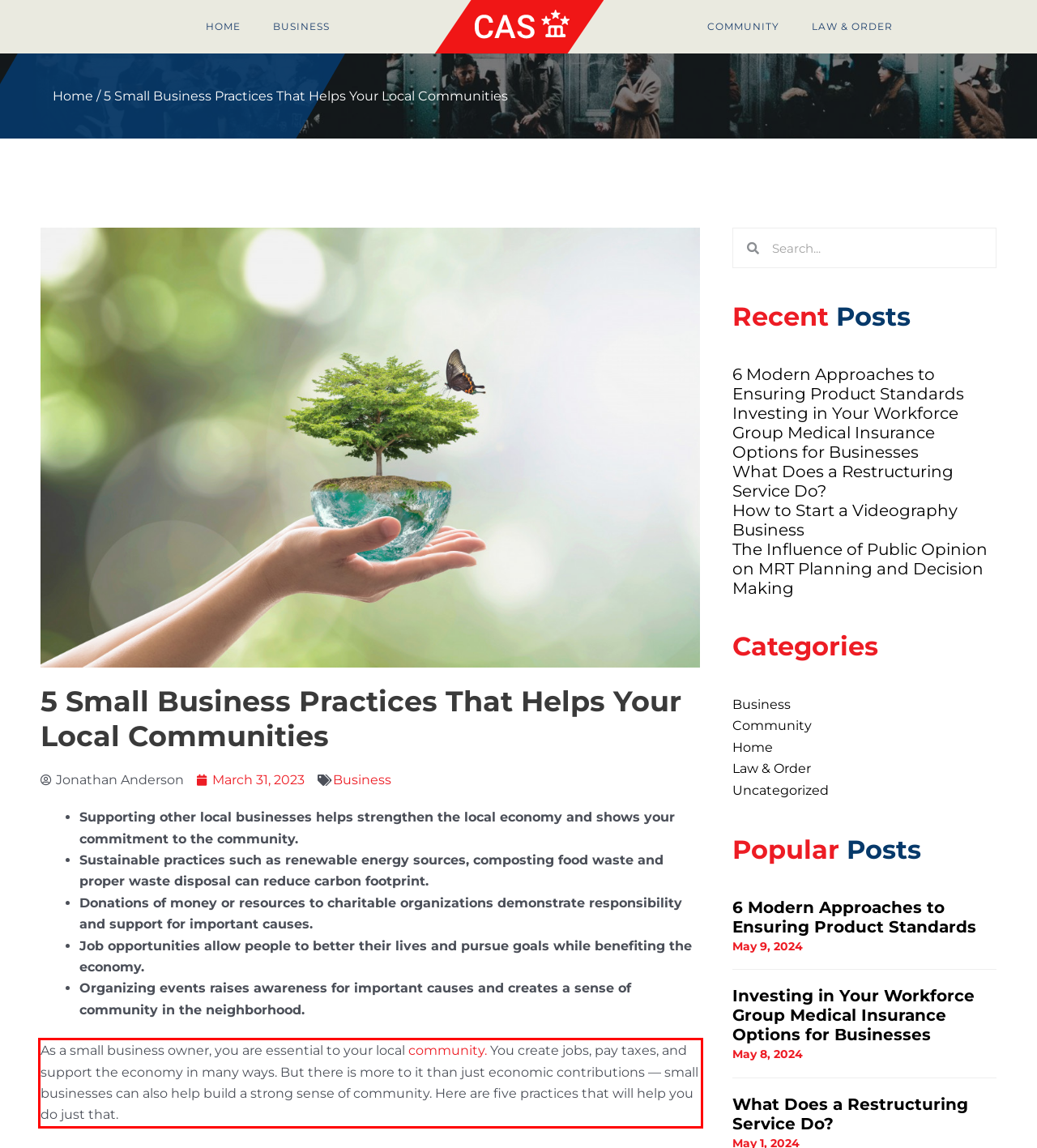Observe the screenshot of the webpage, locate the red bounding box, and extract the text content within it.

As a small business owner, you are essential to your local community. You create jobs, pay taxes, and support the economy in many ways. But there is more to it than just economic contributions — small businesses can also help build a strong sense of community. Here are five practices that will help you do just that.